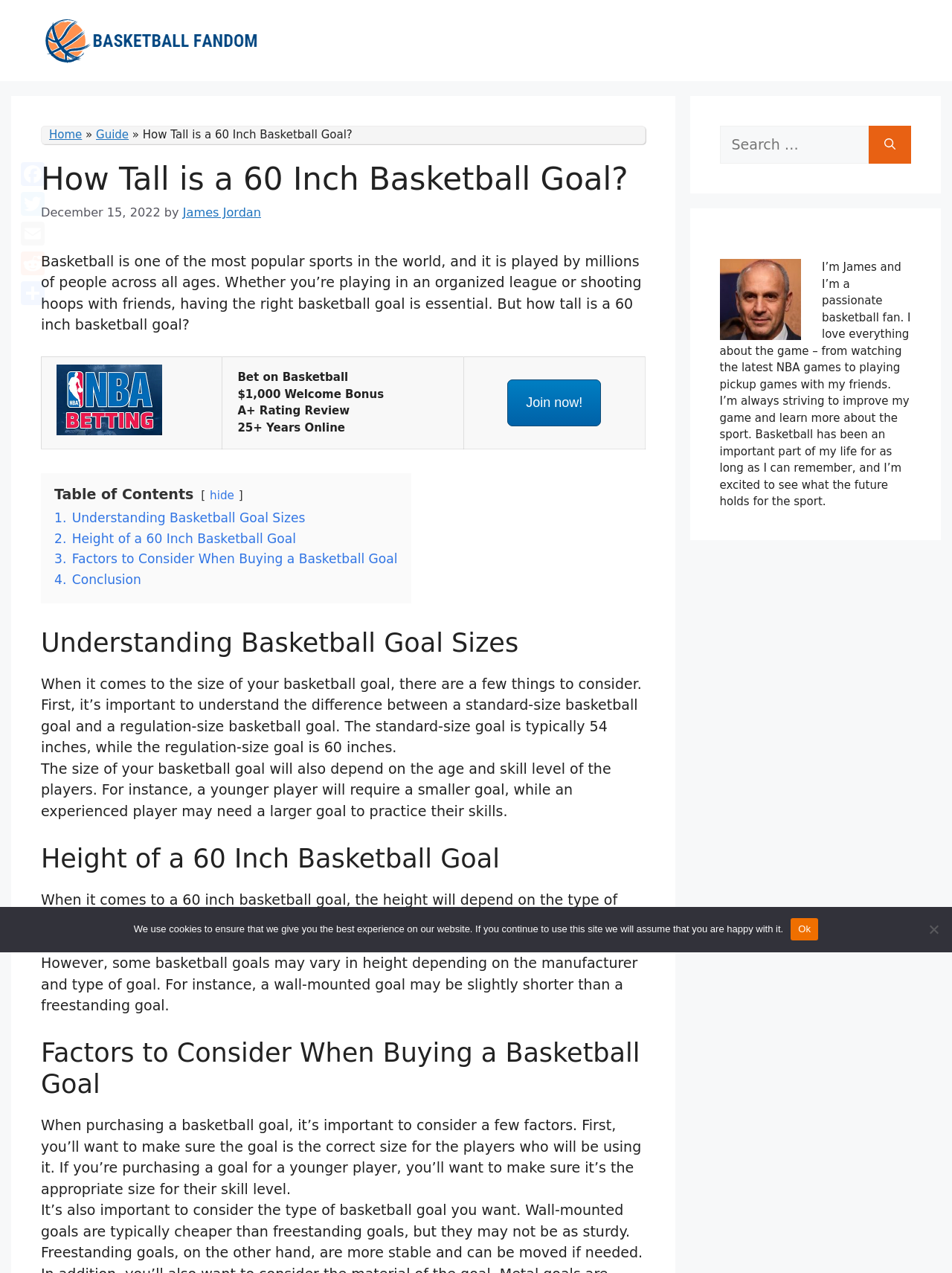Identify and extract the heading text of the webpage.

How Tall is a 60 Inch Basketball Goal?